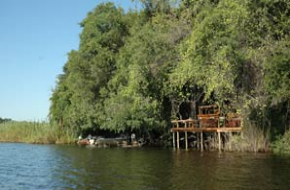What is the Guma Lagoon known for?
From the screenshot, provide a brief answer in one word or phrase.

Exceptional fishing opportunities